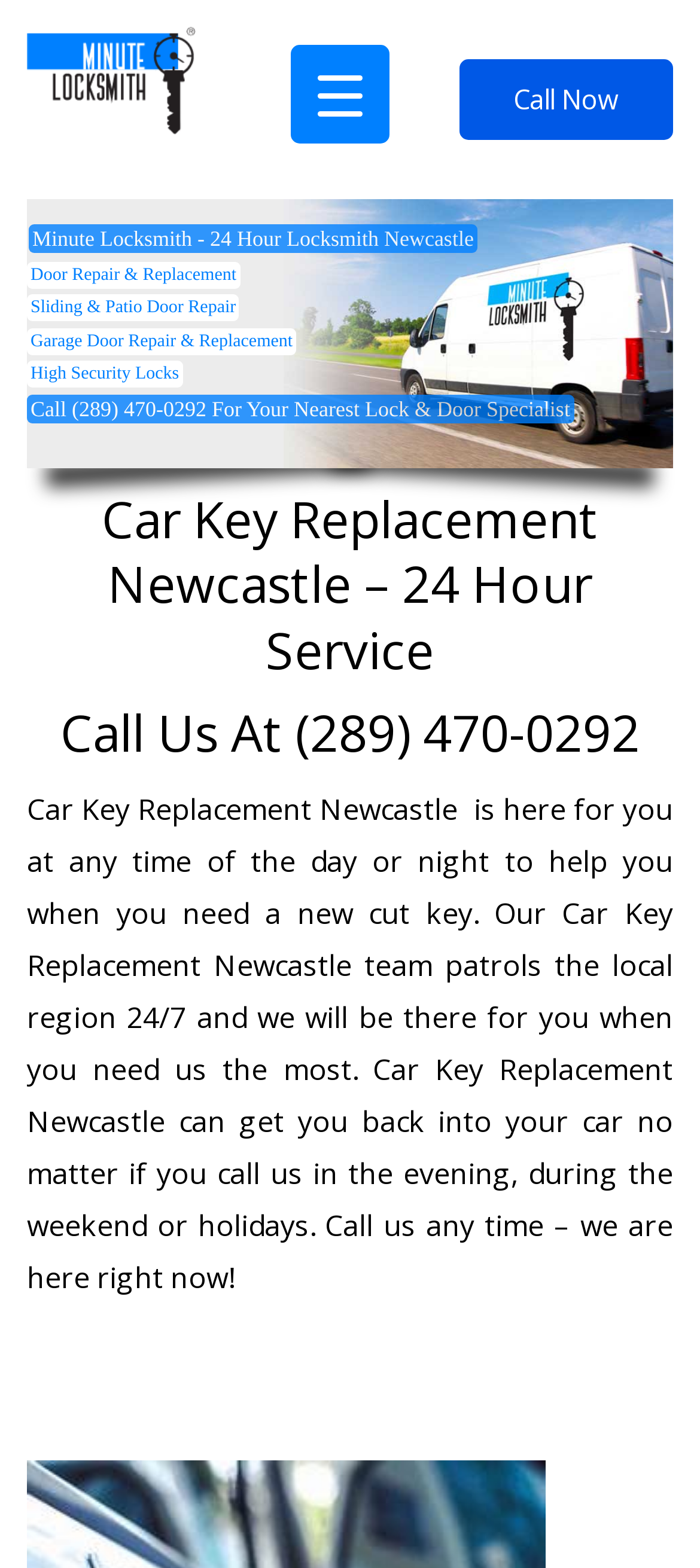What is the action encouraged by the website?
Answer the question with a single word or phrase, referring to the image.

Call us